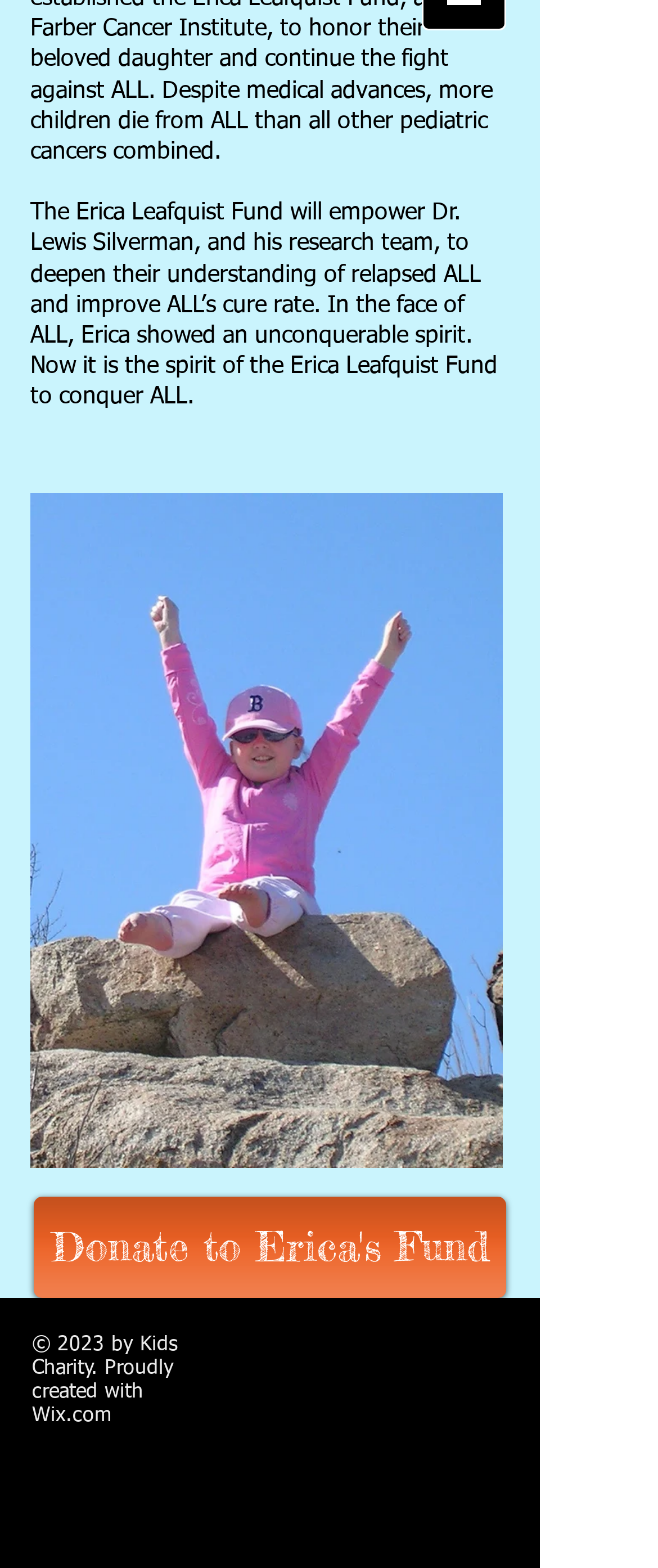Identify the bounding box coordinates for the UI element described by the following text: "Wix.com". Provide the coordinates as four float numbers between 0 and 1, in the format [left, top, right, bottom].

[0.049, 0.897, 0.169, 0.91]